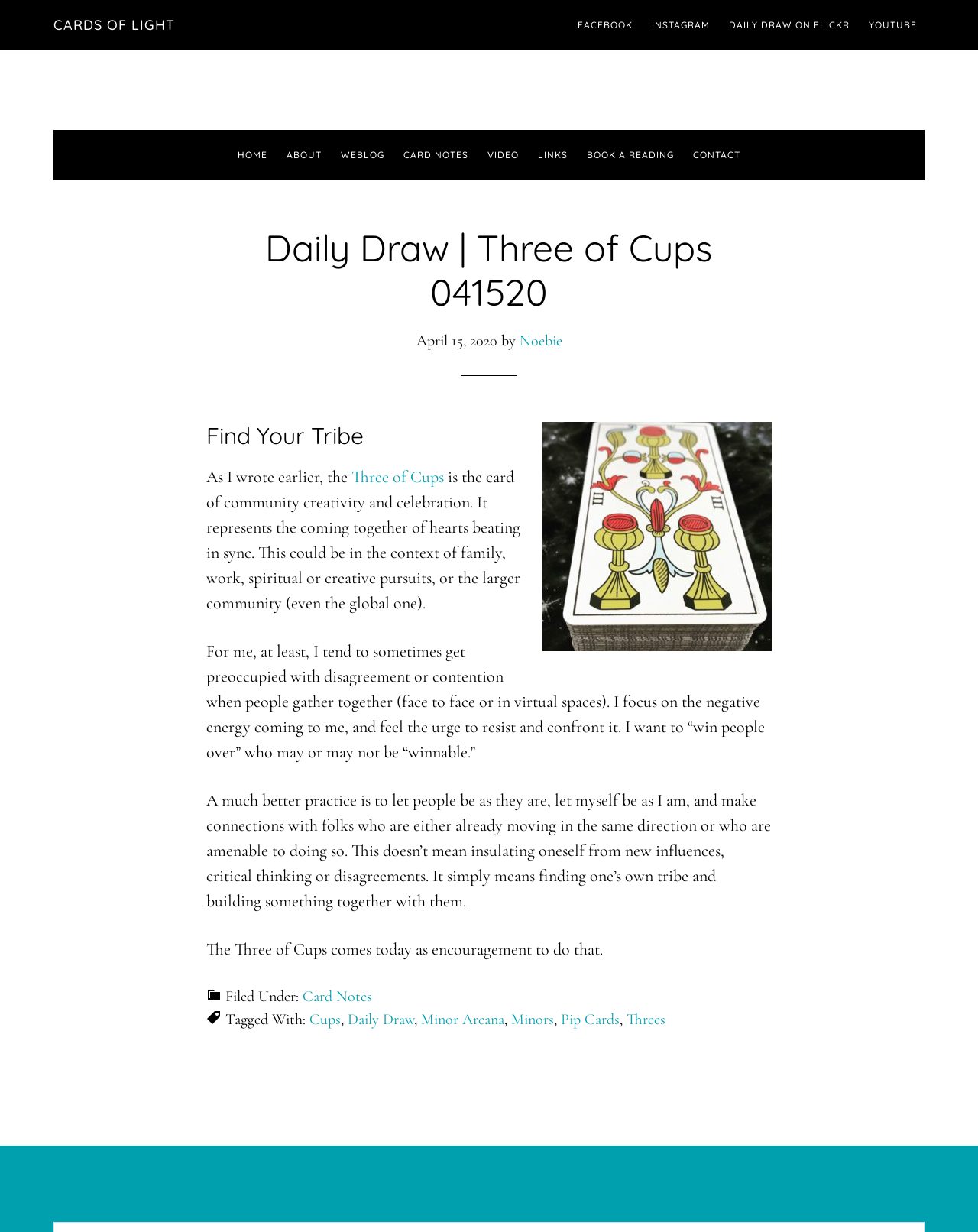Determine the bounding box coordinates for the UI element with the following description: "CBD Vape Juice and Additives". The coordinates should be four float numbers between 0 and 1, represented as [left, top, right, bottom].

None